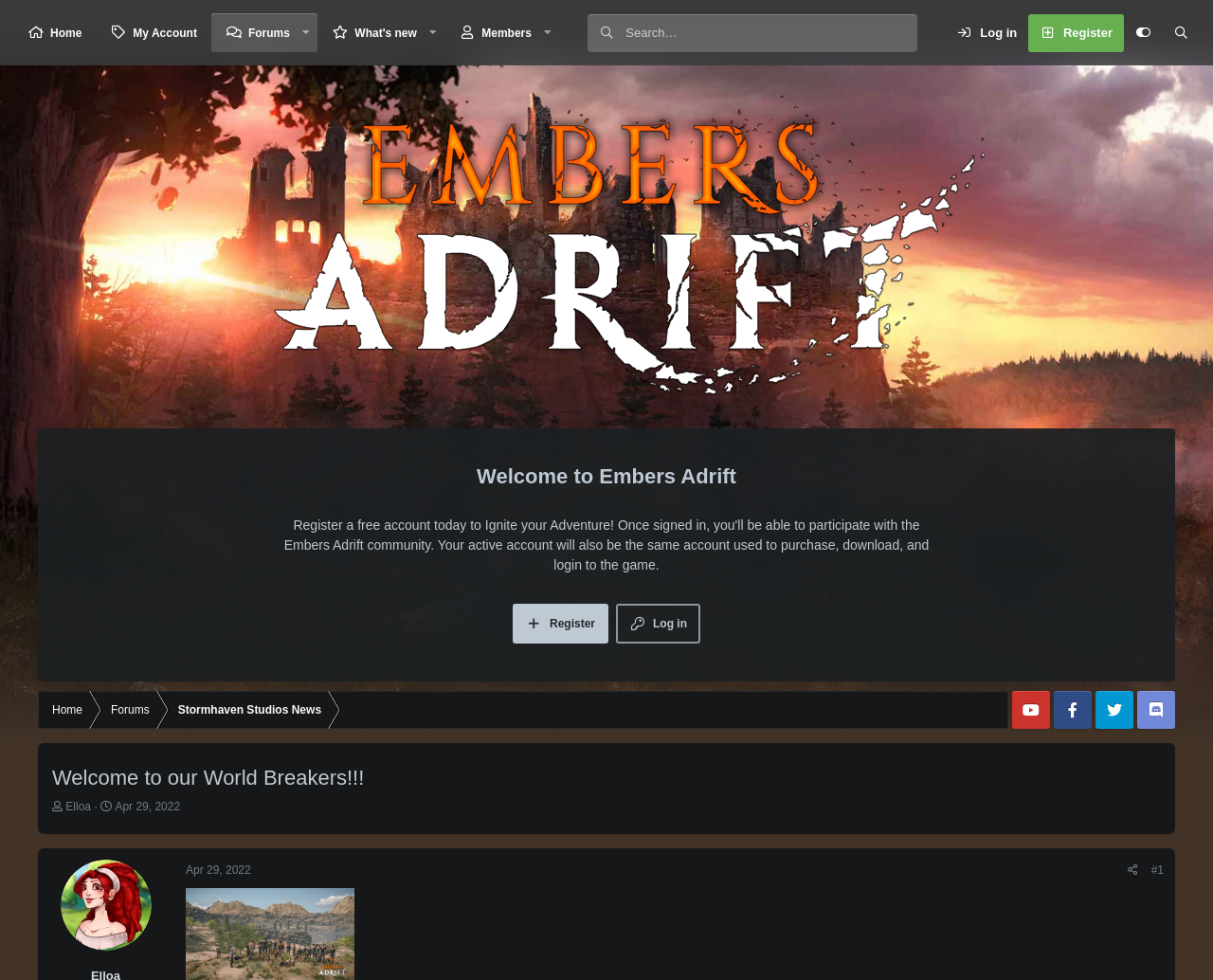Please respond to the question using a single word or phrase:
How many links are there in the top navigation bar?

7